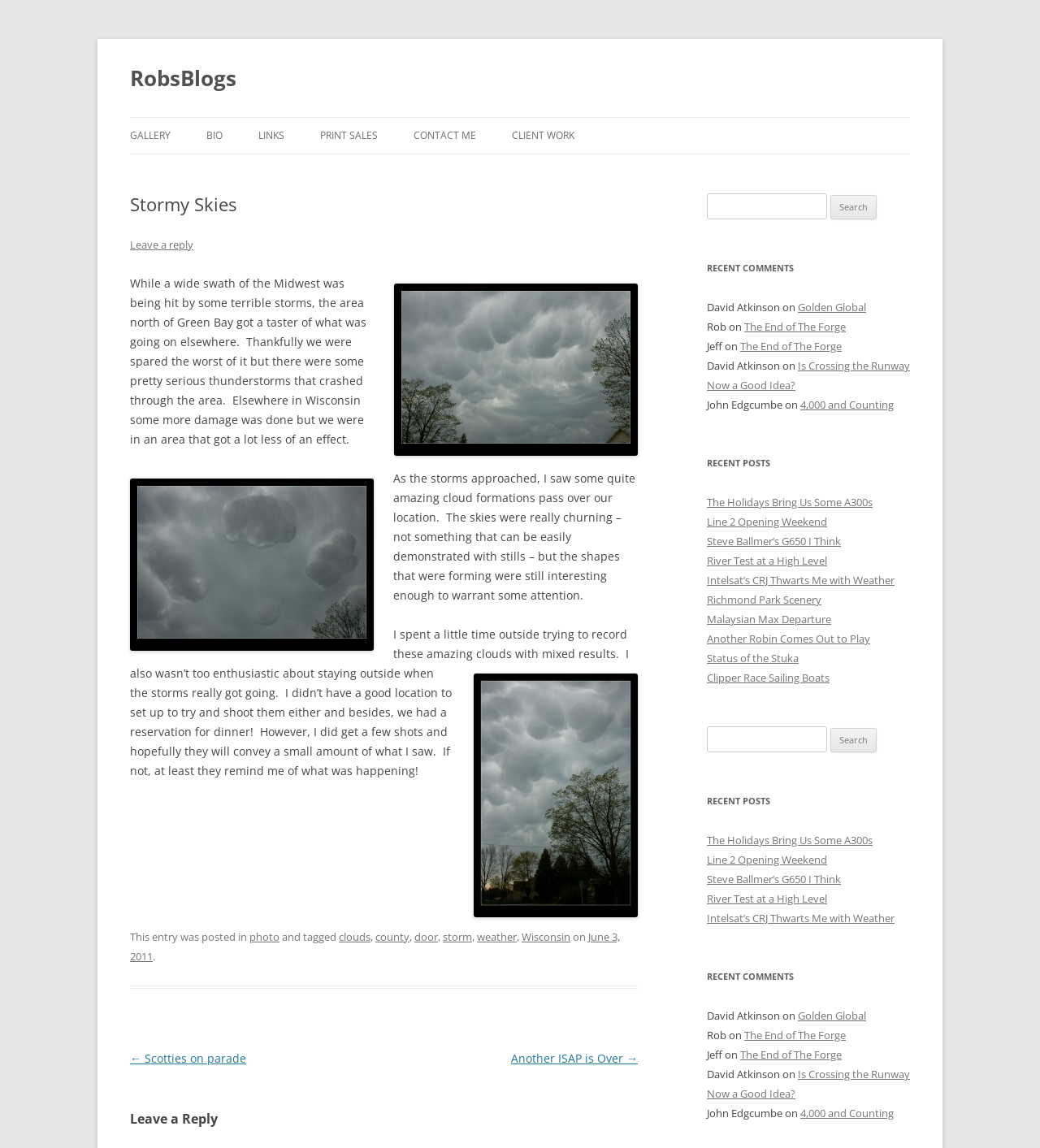Use a single word or phrase to answer the question: 
What is the topic of the current post?

Stormy Skies